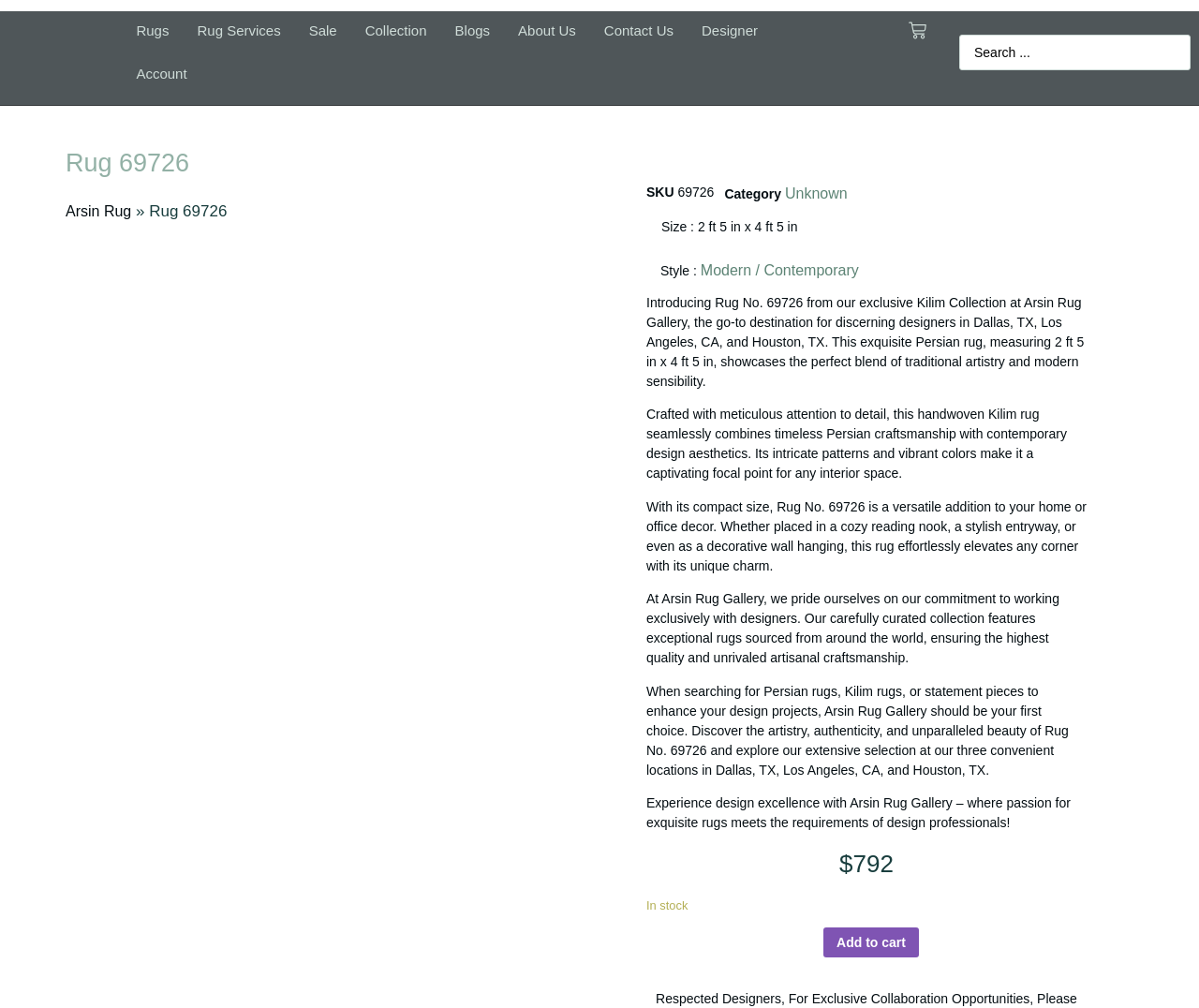Specify the bounding box coordinates of the area to click in order to follow the given instruction: "View the 'About Us' page."

[0.42, 0.009, 0.492, 0.052]